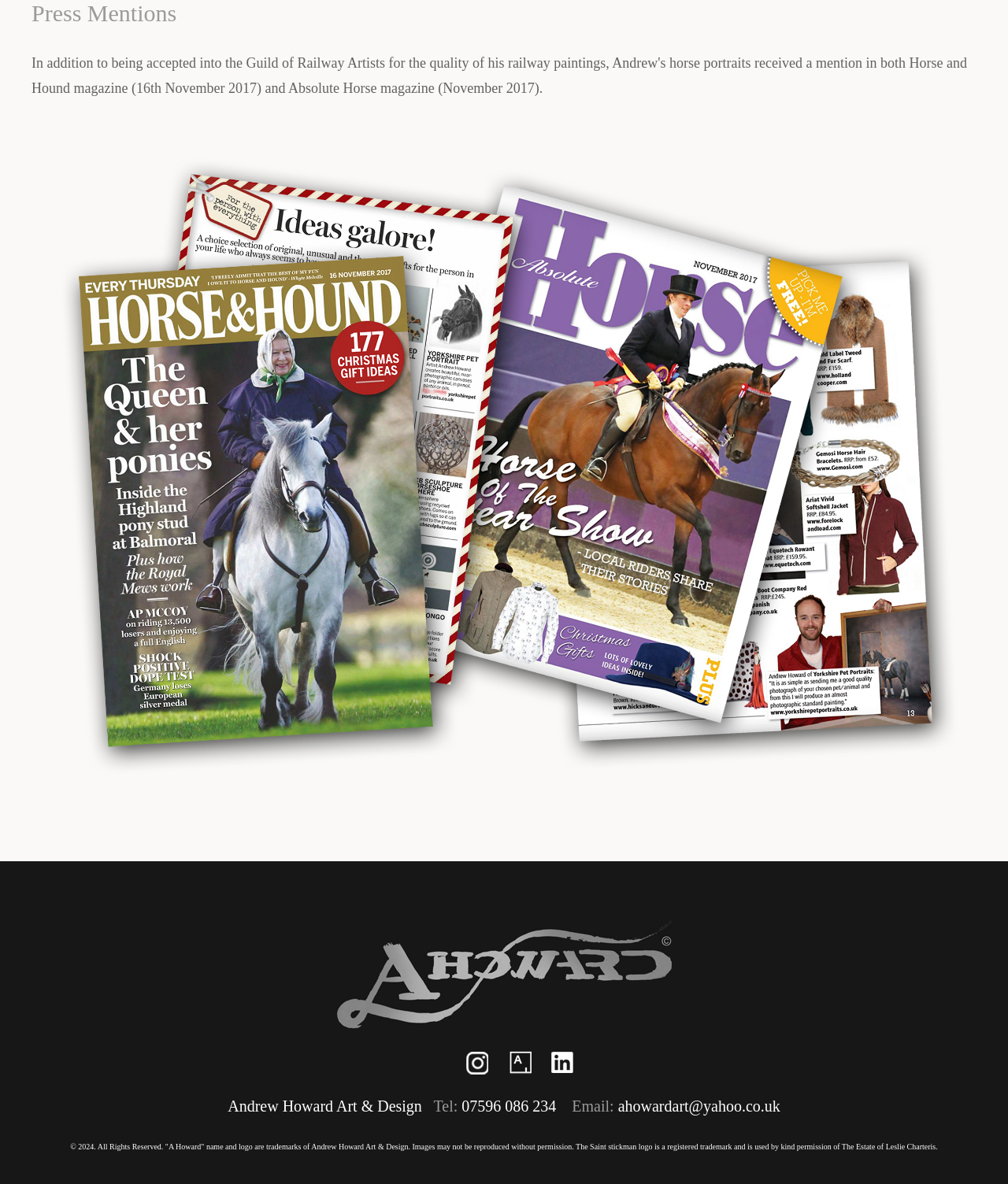How many social media links are present?
Using the image, elaborate on the answer with as much detail as possible.

There are three social media links present on the webpage, which are Instagram, Artsy, and Linkedin, each represented by their respective logos.